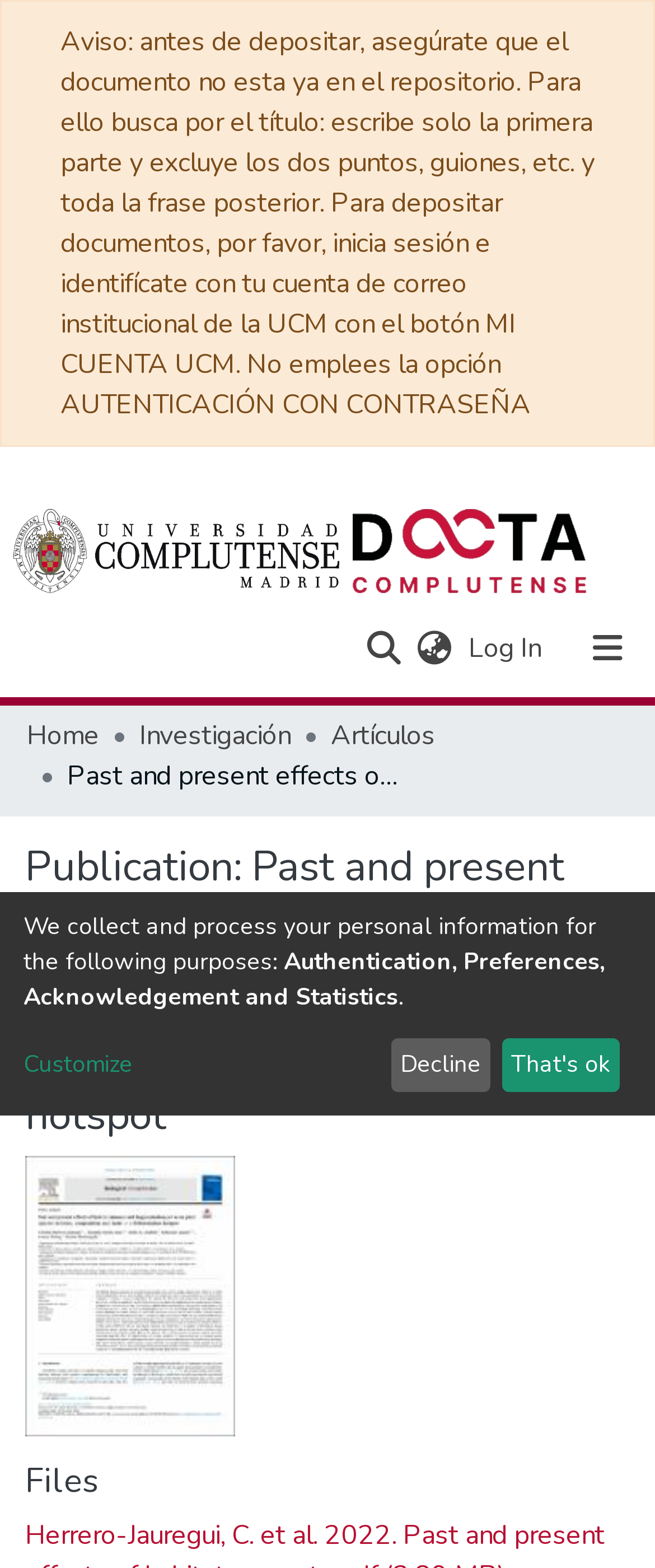Using floating point numbers between 0 and 1, provide the bounding box coordinates in the format (top-left x, top-left y, bottom-right x, bottom-right y). Locate the UI element described here: Log In(current)

[0.705, 0.402, 0.836, 0.425]